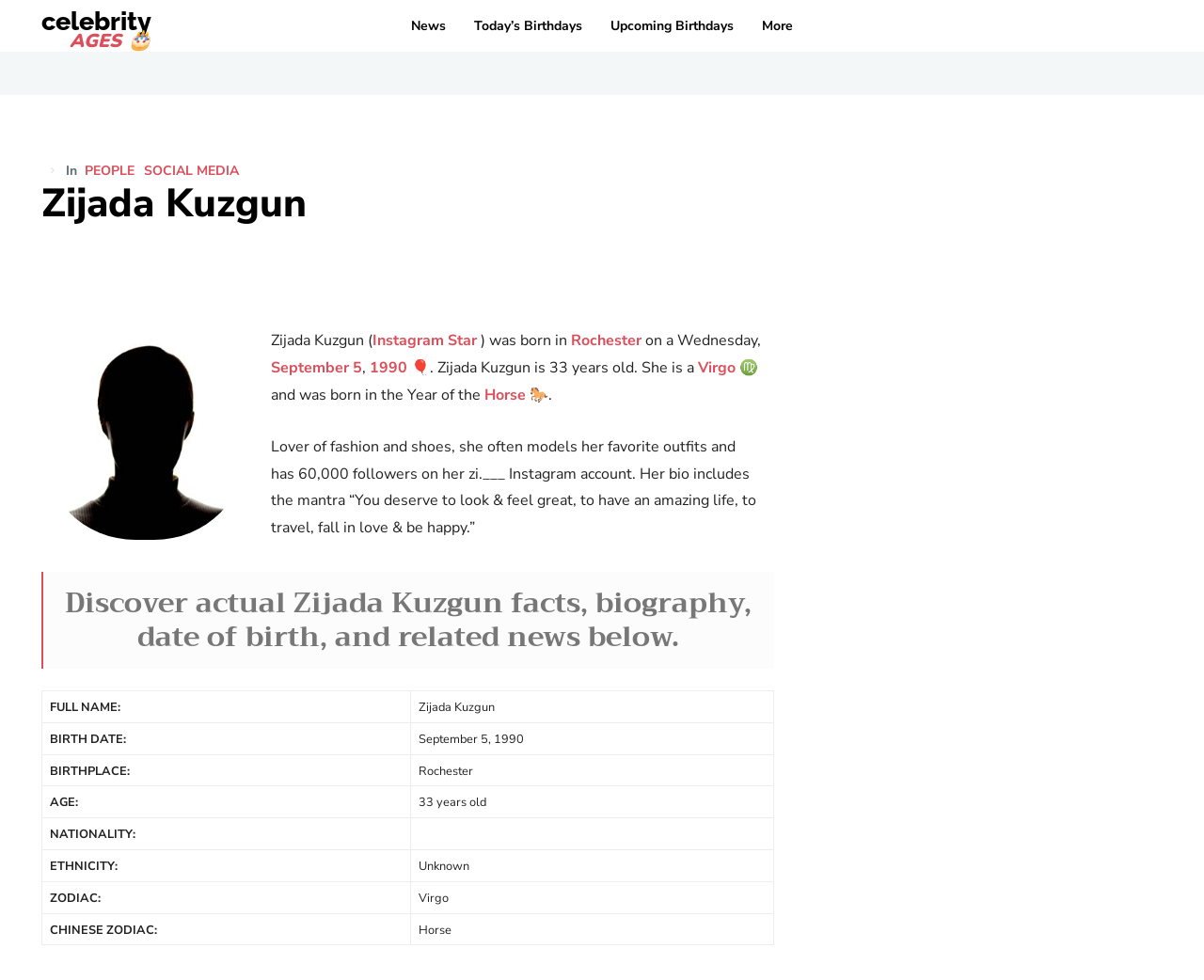Please identify the bounding box coordinates of the element's region that should be clicked to execute the following instruction: "Read Zijada Kuzgun's biography". The bounding box coordinates must be four float numbers between 0 and 1, i.e., [left, top, right, bottom].

[0.034, 0.334, 0.643, 0.965]